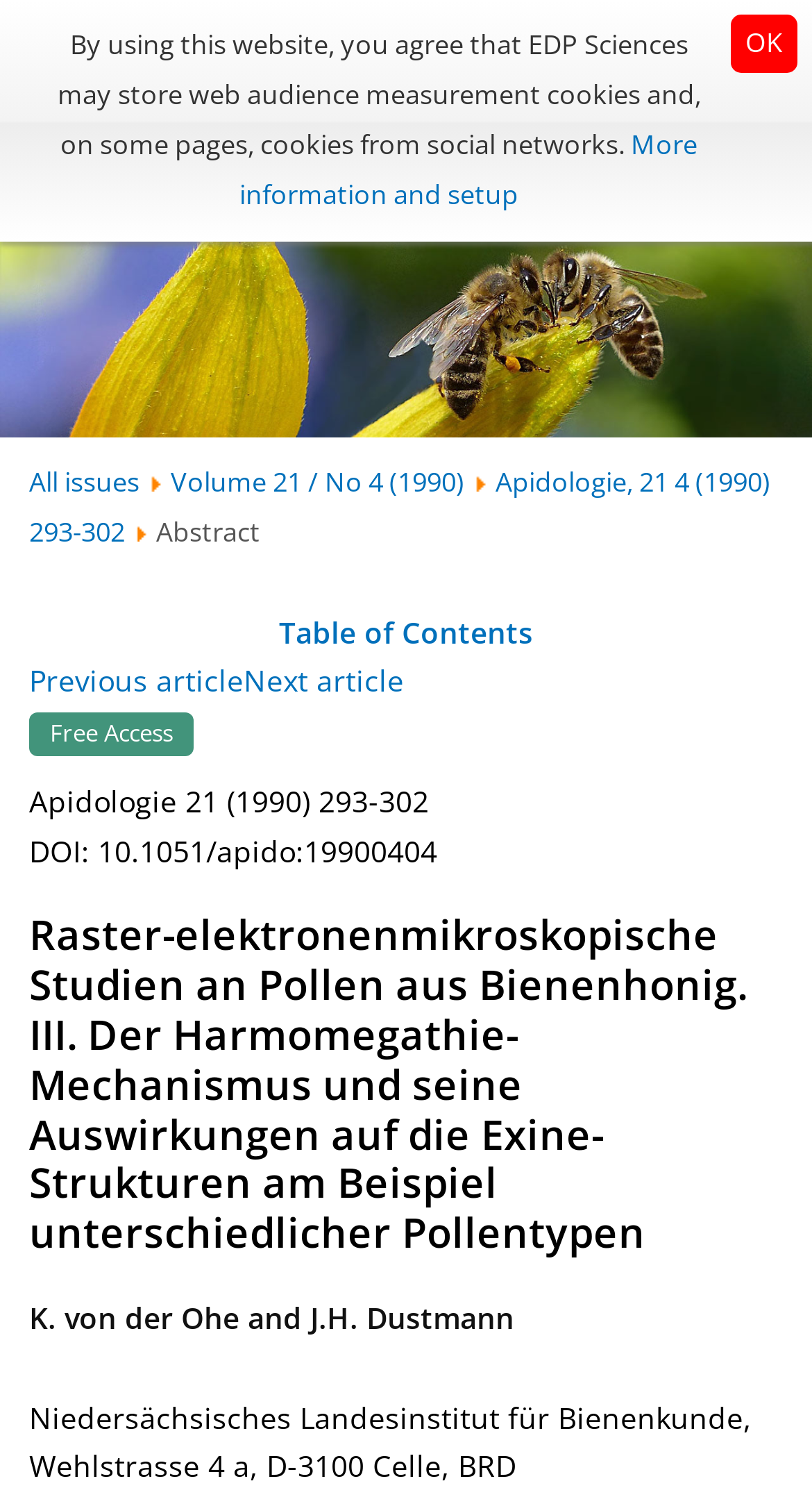What is the DOI of the current article?
Analyze the image and provide a thorough answer to the question.

The DOI can be found in the middle of the webpage, where it is written as 'DOI: 10.1051/apido:19900404'.